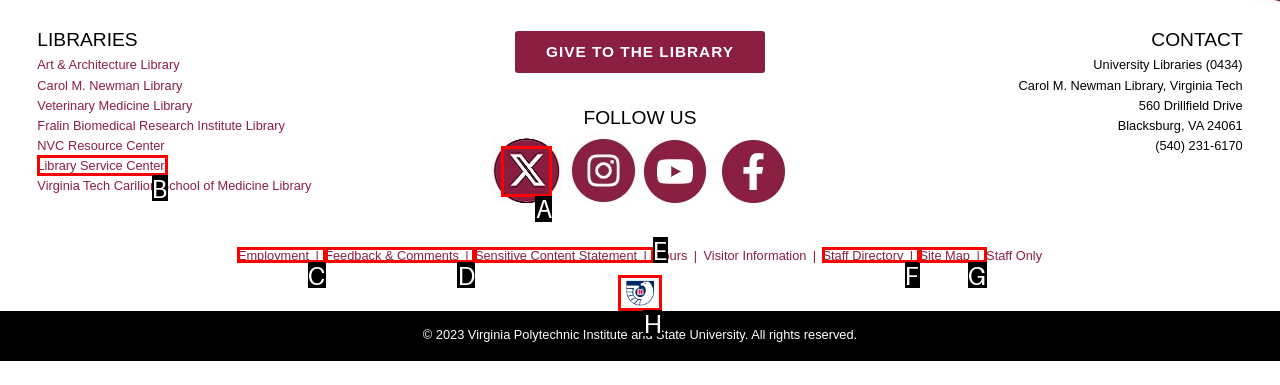Determine which HTML element best fits the description: Employment
Answer directly with the letter of the matching option from the available choices.

C